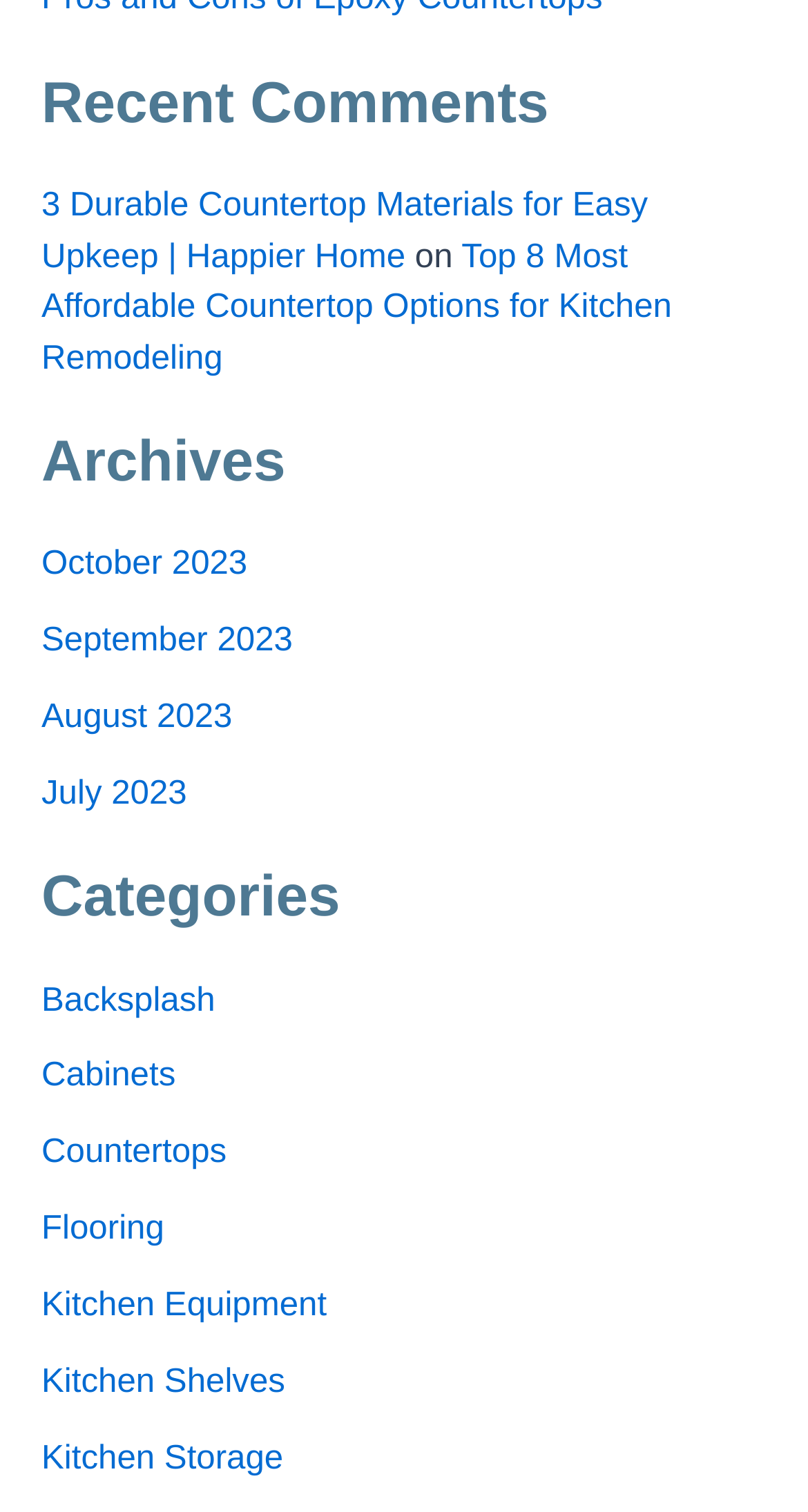What is the last category listed?
Answer the question with a single word or phrase derived from the image.

Kitchen Storage